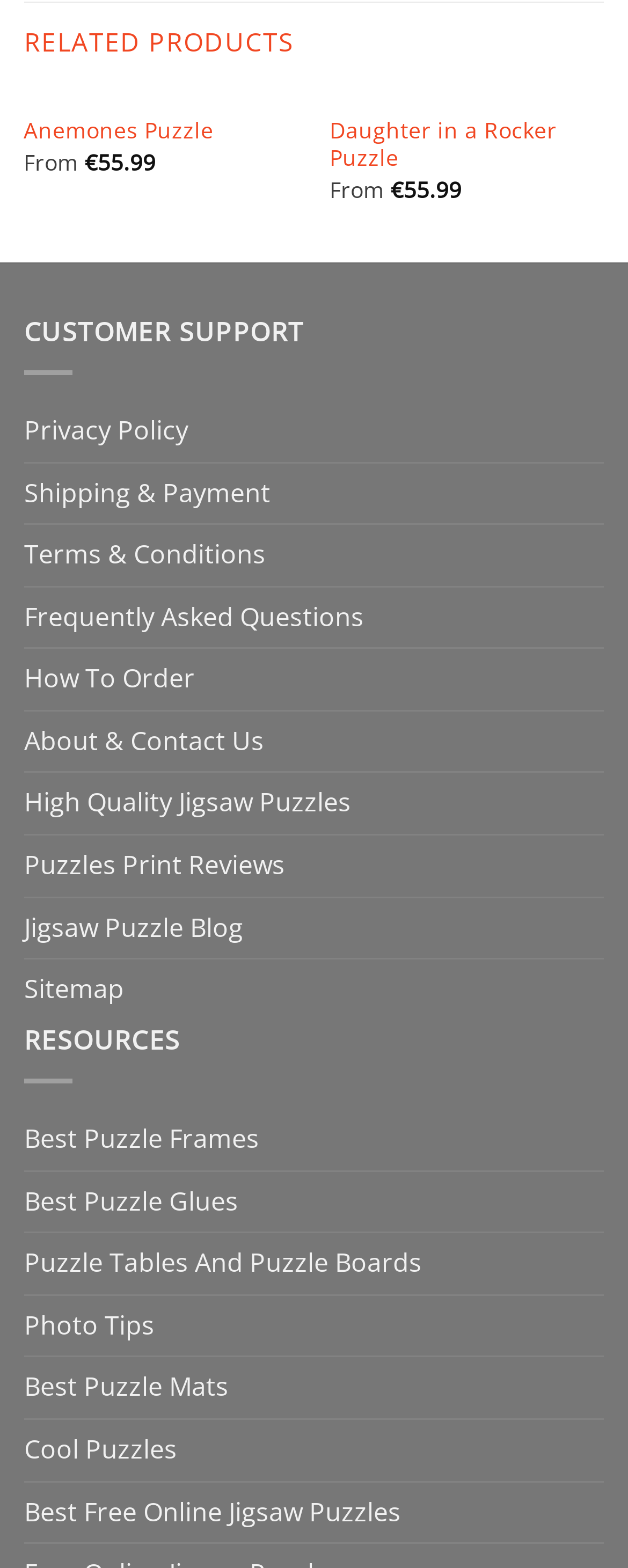Determine the bounding box coordinates of the region that needs to be clicked to achieve the task: "View Anemones Puzzle".

[0.038, 0.074, 0.341, 0.092]